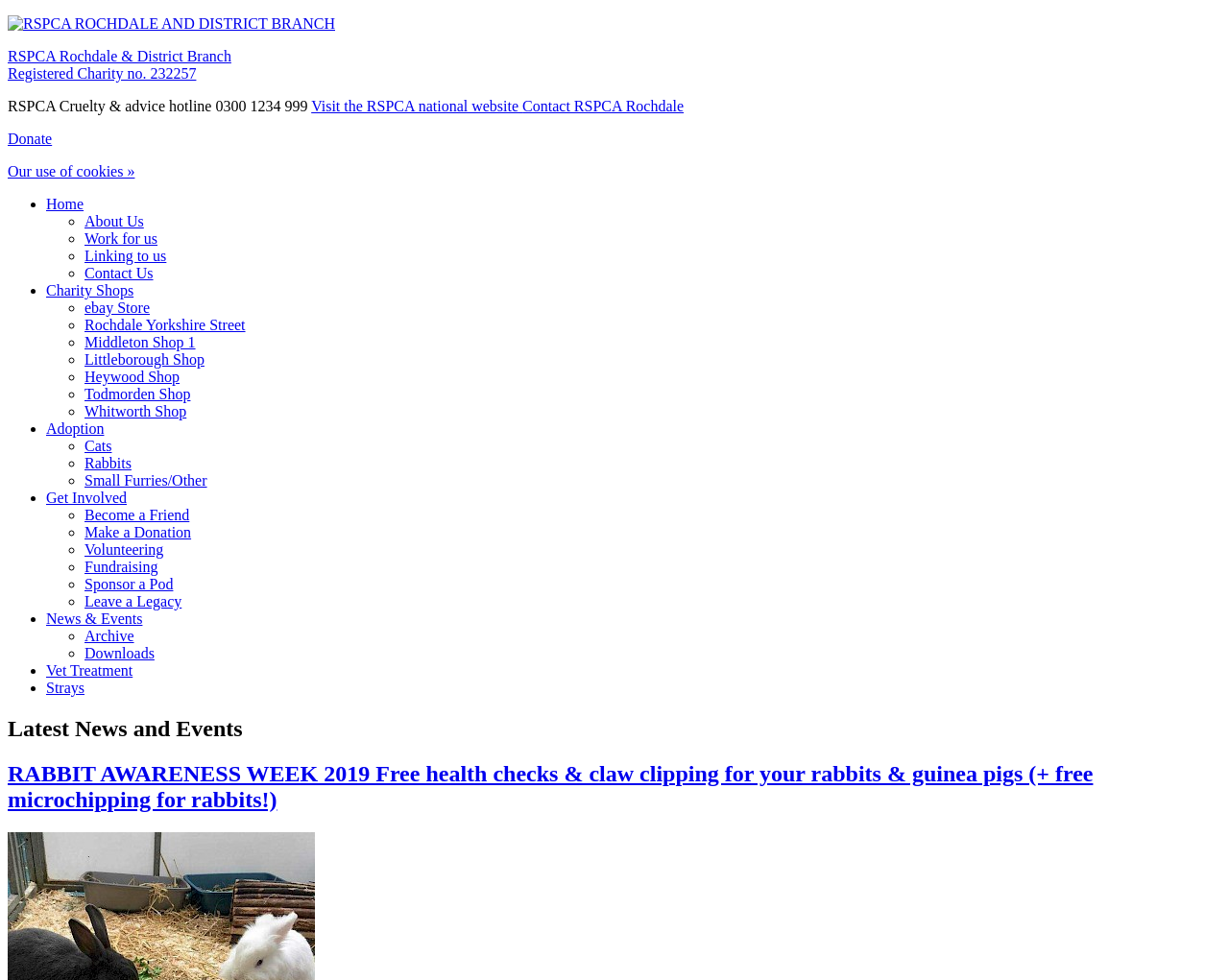Pinpoint the bounding box coordinates for the area that should be clicked to perform the following instruction: "Get more information about Rabbit Awareness Week 2019".

[0.006, 0.777, 0.889, 0.828]